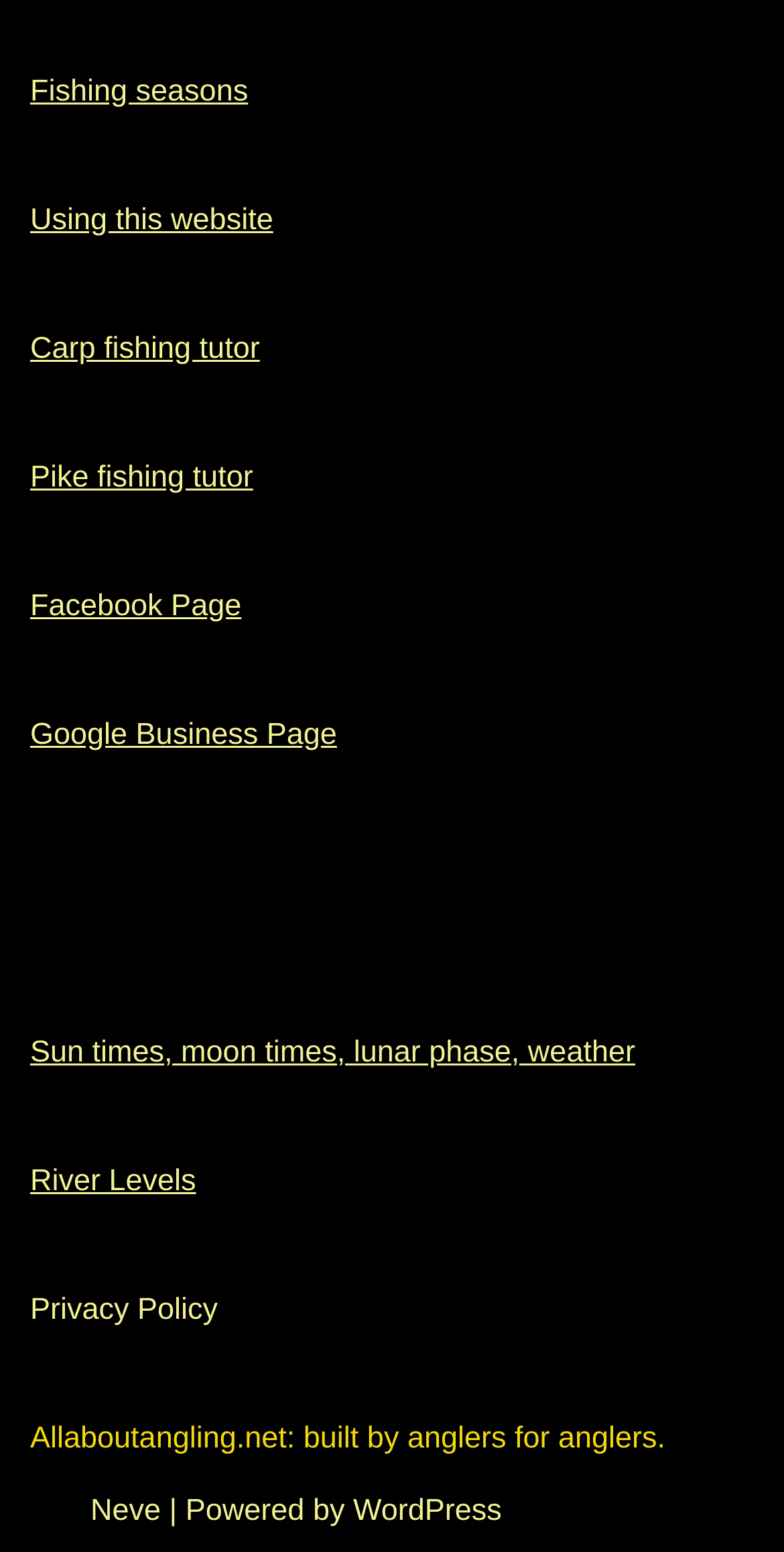Please locate the clickable area by providing the bounding box coordinates to follow this instruction: "View fishing seasons".

[0.038, 0.047, 0.316, 0.069]